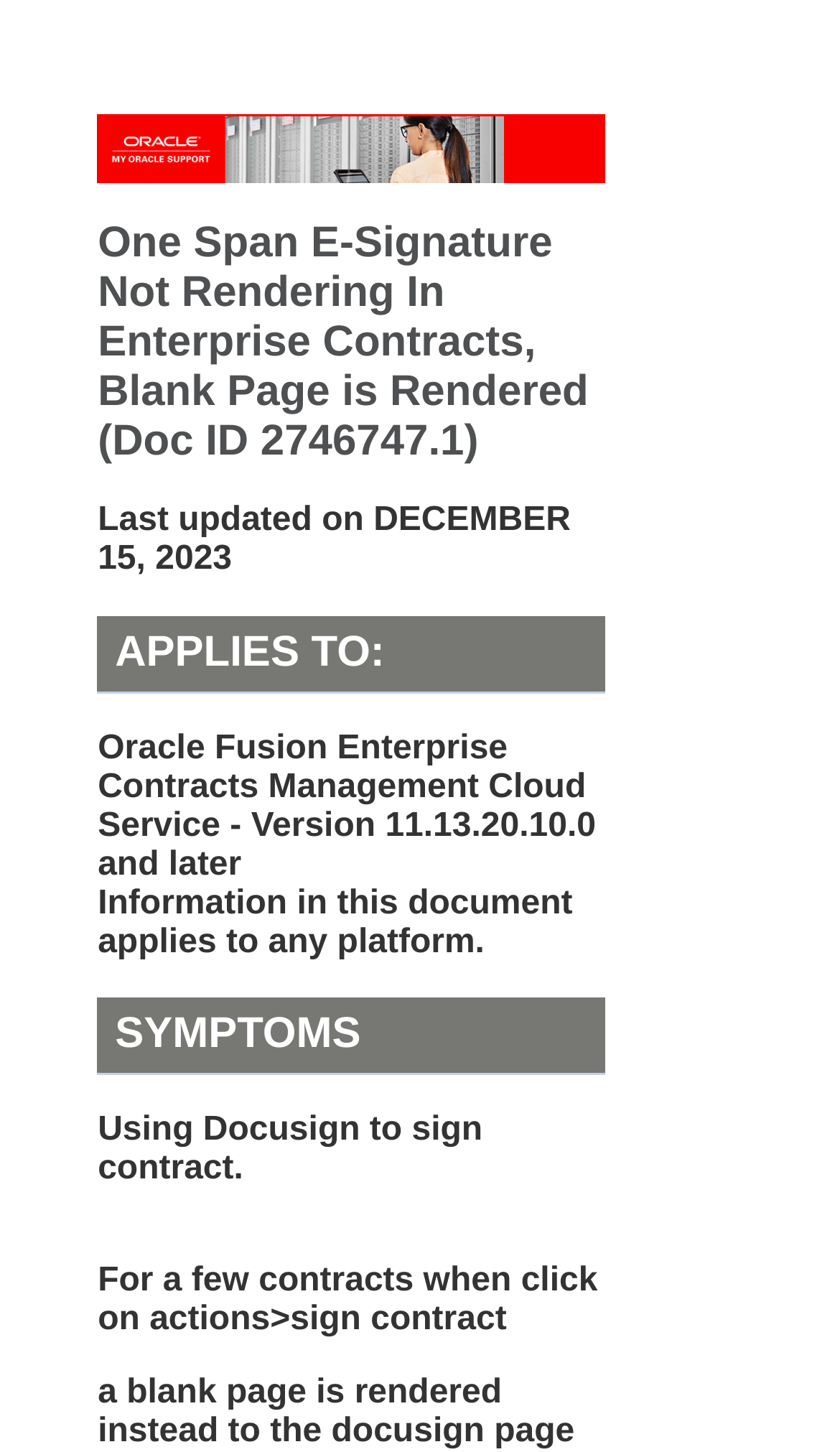Please analyze the image and give a detailed answer to the question:
What is the purpose of the document?

The webpage has a heading 'SYMPTOMS' and subsequent static texts describing a scenario where a contract cannot be signed, indicating that the purpose of the document is to describe a symptom or an issue with the product.